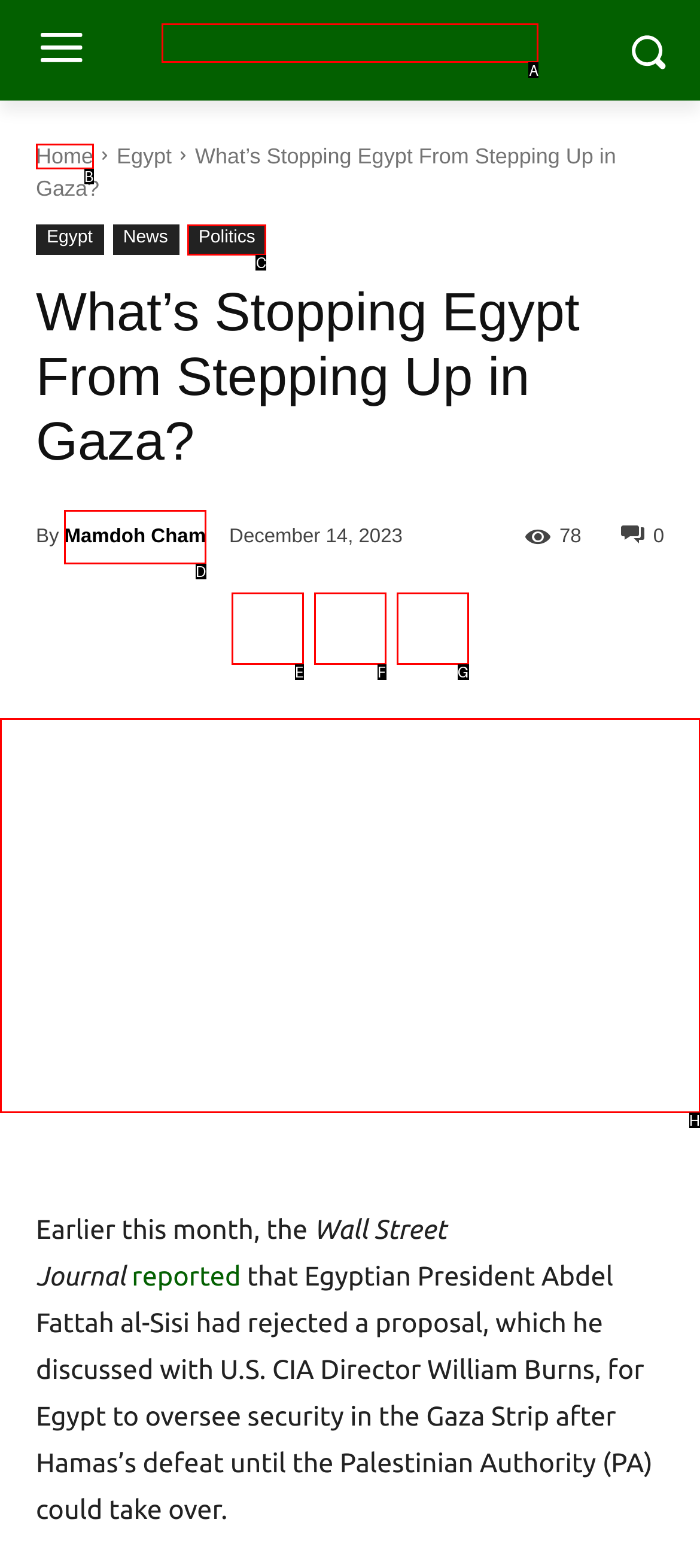Which option should be clicked to execute the following task: Go to previous post? Respond with the letter of the selected option.

None